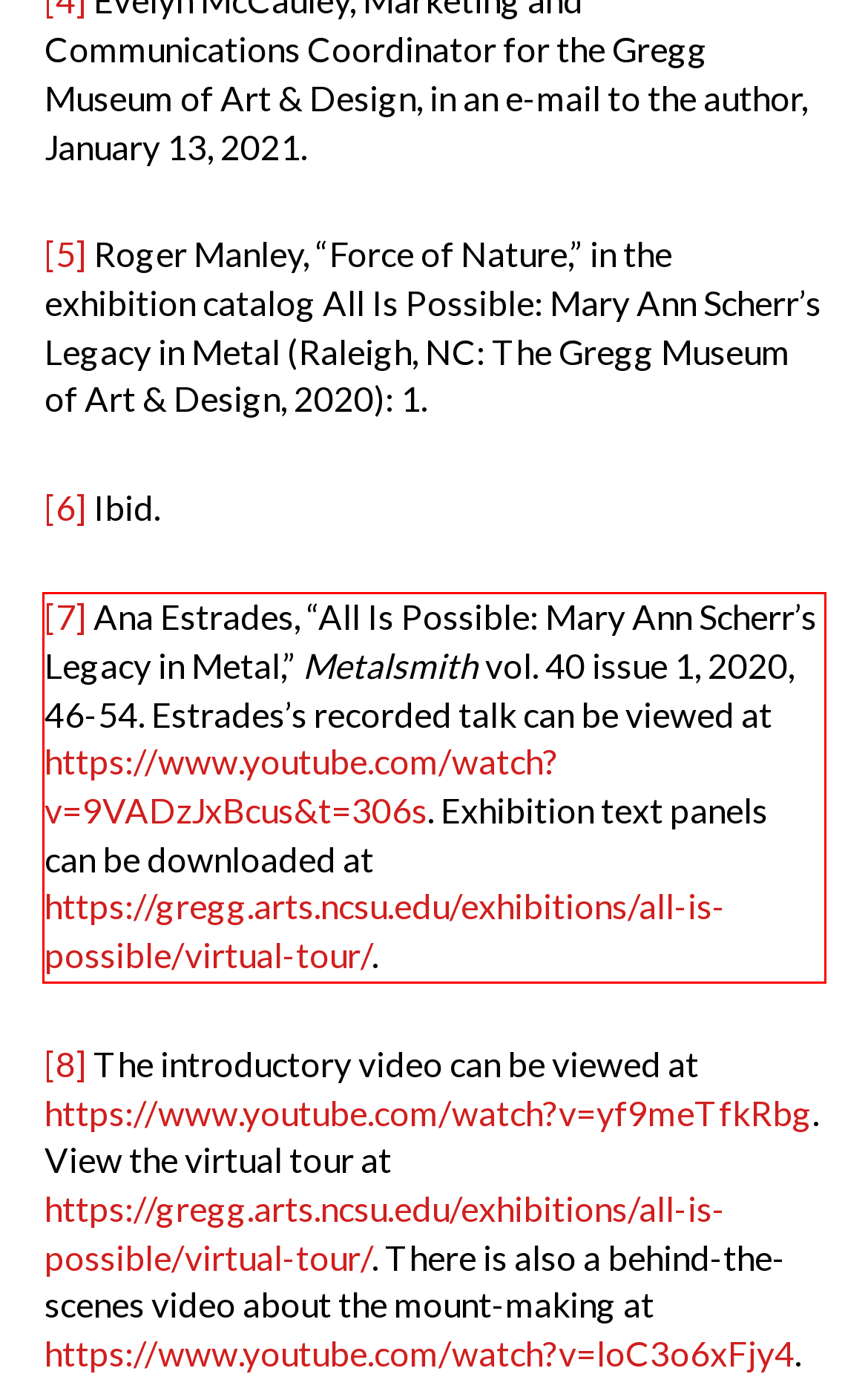In the given screenshot, locate the red bounding box and extract the text content from within it.

[7] Ana Estrades, “All Is Possible: Mary Ann Scherr’s Legacy in Metal,” Metalsmith vol. 40 issue 1, 2020, 46-54. Estrades’s recorded talk can be viewed at https://www.youtube.com/watch?v=9VADzJxBcus&t=306s. Exhibition text panels can be downloaded at https://gregg.arts.ncsu.edu/exhibitions/all-is-possible/virtual-tour/.